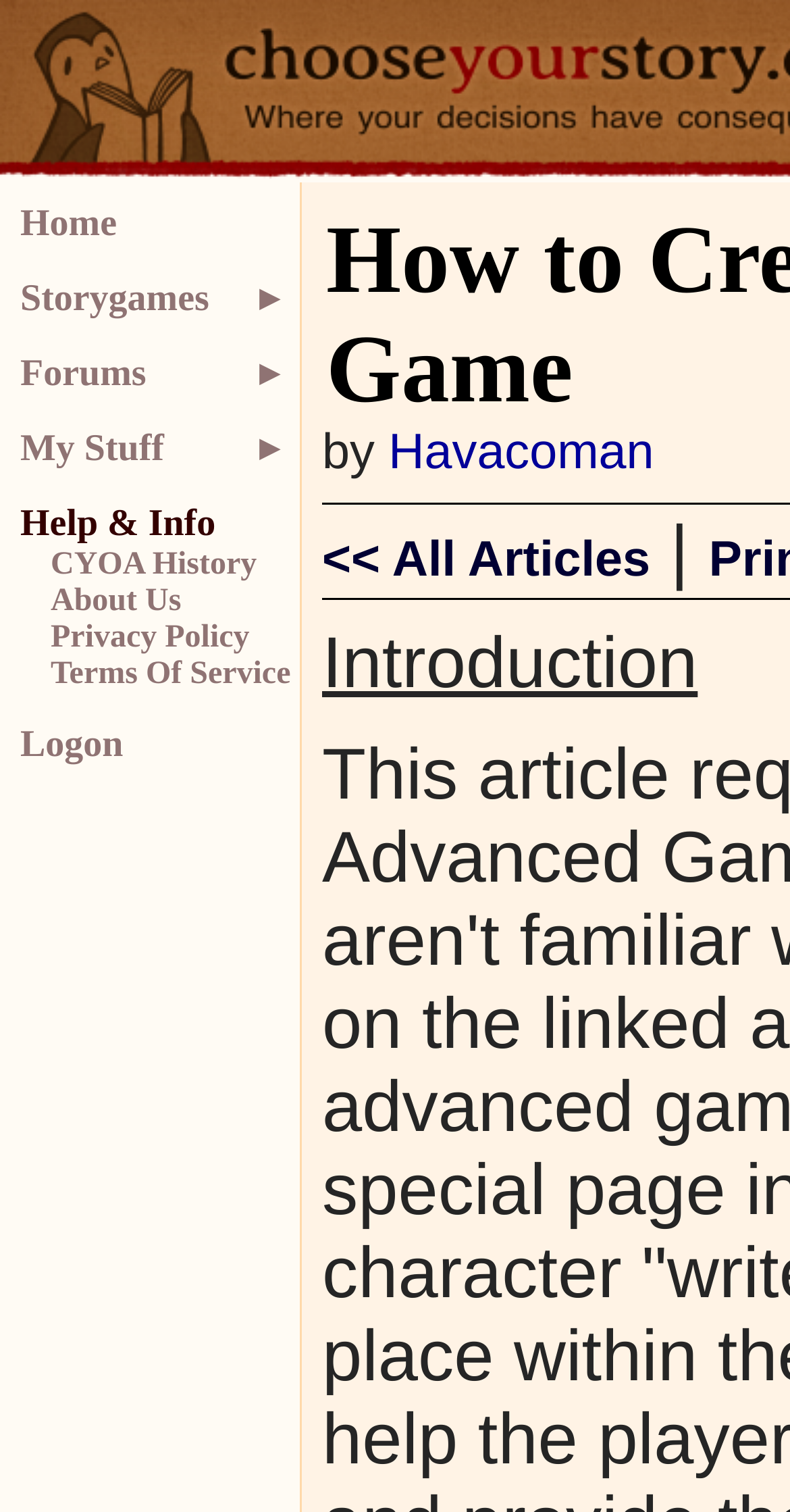What is the title of the current article?
We need a detailed and meticulous answer to the question.

The title of the current article is 'Introduction' which is a static text element with bounding box coordinates [0.408, 0.412, 0.883, 0.465].